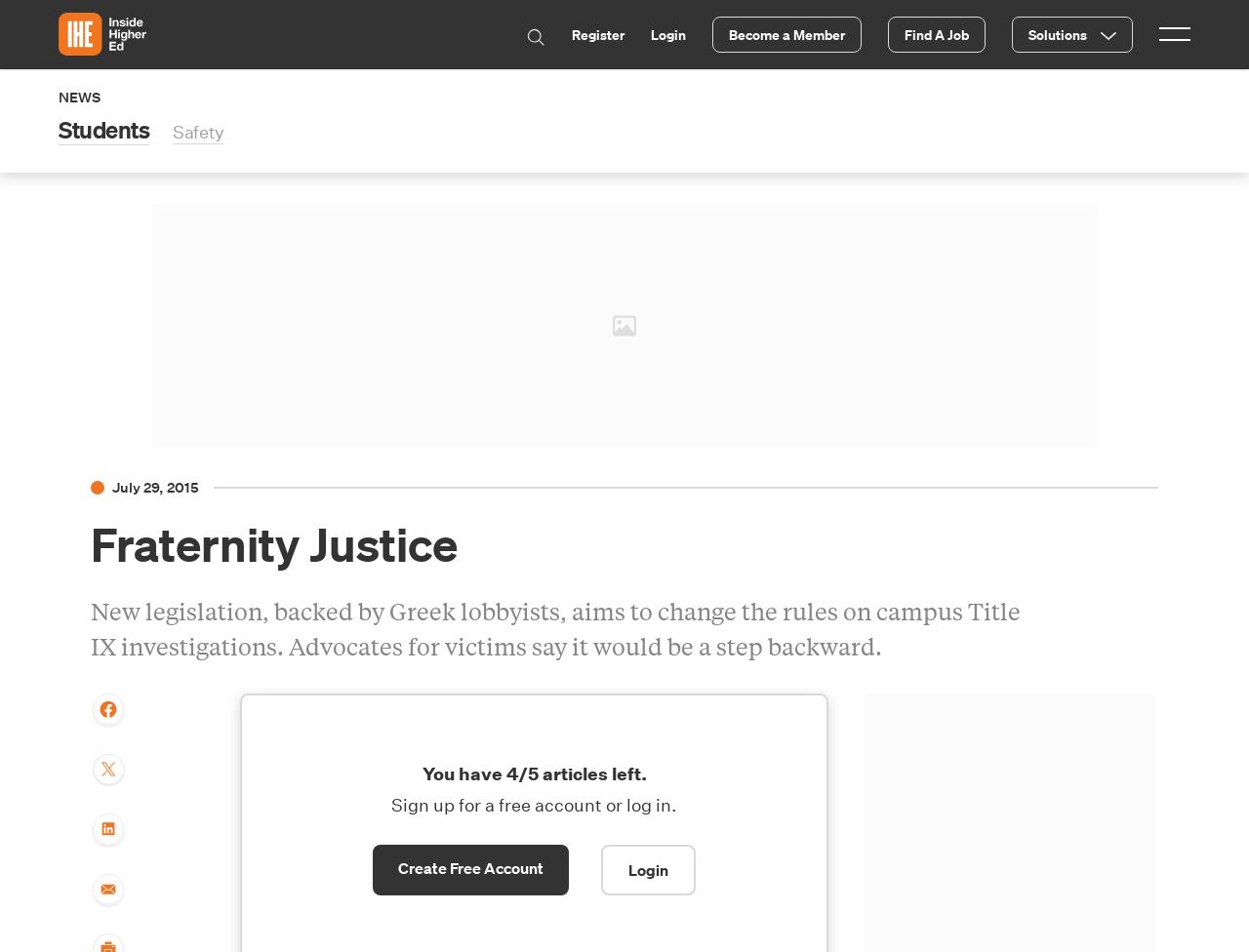Determine the bounding box coordinates for the area you should click to complete the following instruction: "share to facebook".

[0.073, 0.729, 0.101, 0.765]